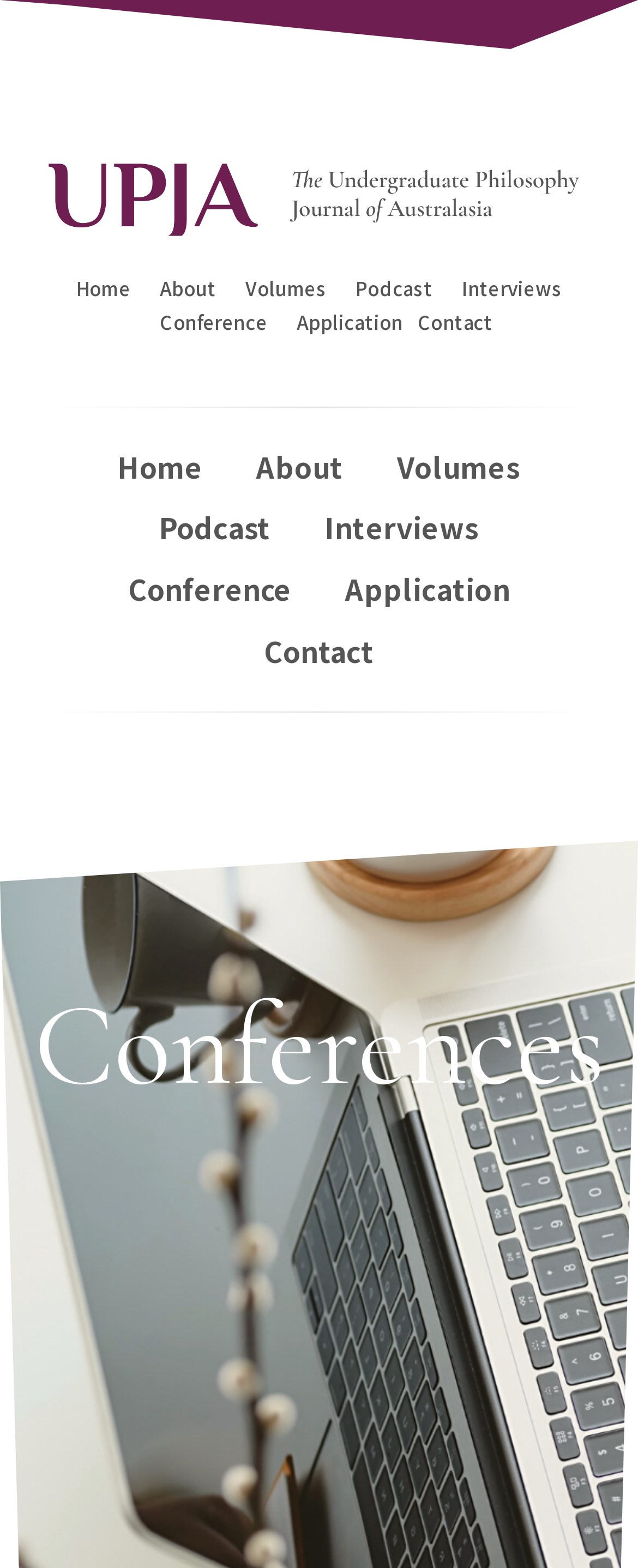Please locate the bounding box coordinates of the region I need to click to follow this instruction: "listen to podcast".

[0.558, 0.169, 0.678, 0.191]